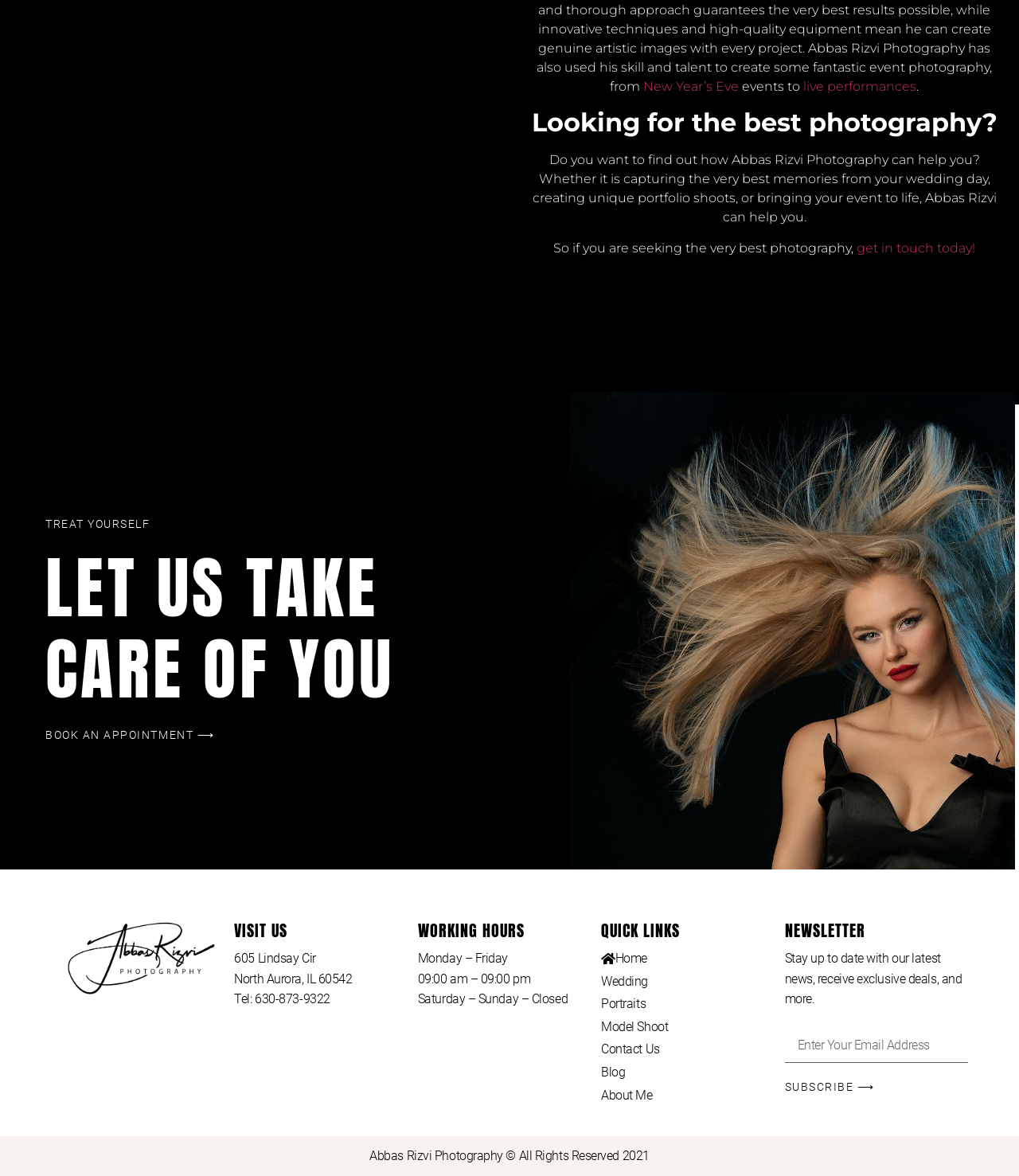Please identify the bounding box coordinates of the element's region that needs to be clicked to fulfill the following instruction: "Click on 'New Year’s Eve'". The bounding box coordinates should consist of four float numbers between 0 and 1, i.e., [left, top, right, bottom].

[0.631, 0.067, 0.725, 0.08]